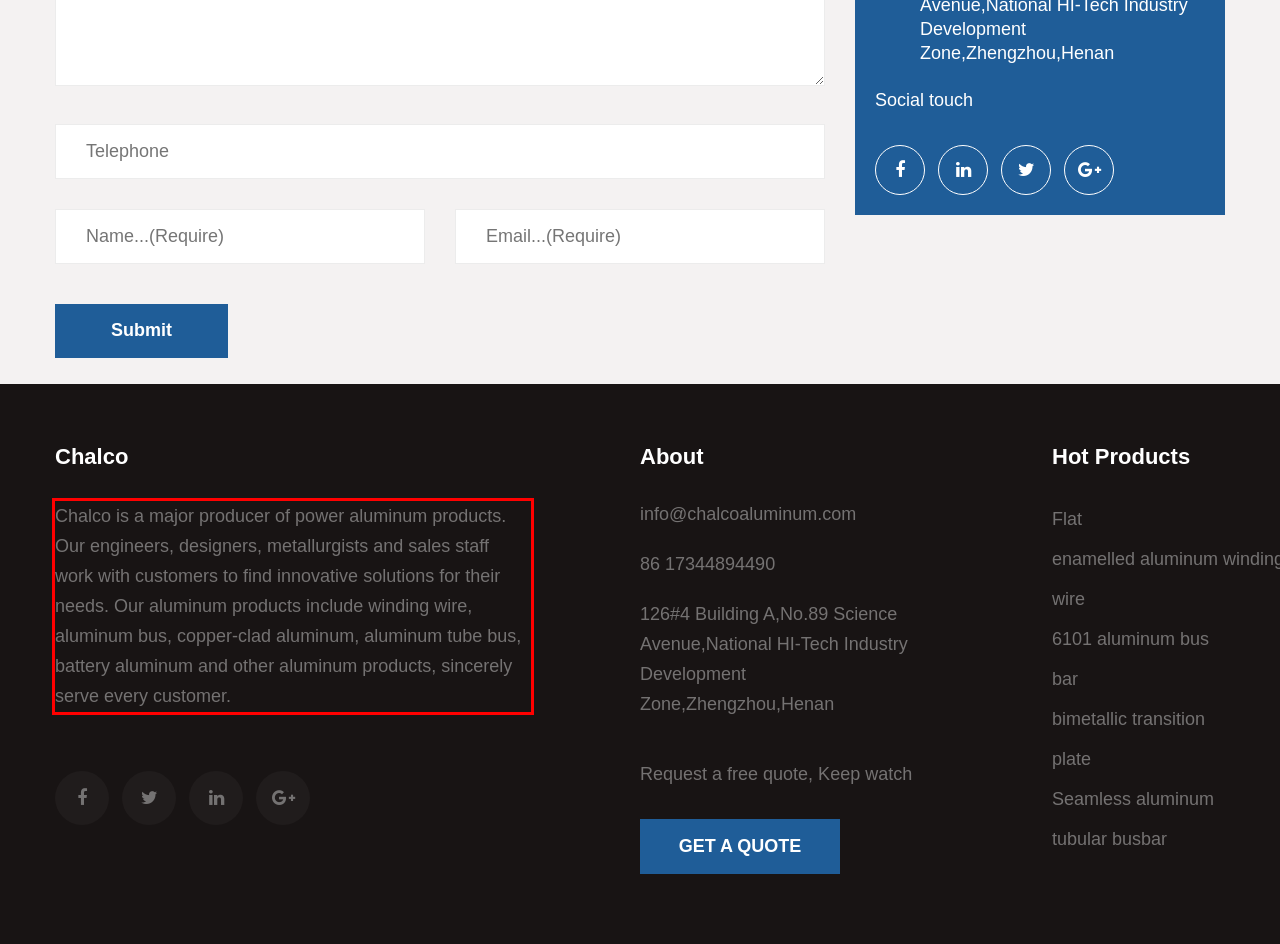You are provided with a webpage screenshot that includes a red rectangle bounding box. Extract the text content from within the bounding box using OCR.

Chalco is a major producer of power aluminum products. Our engineers, designers, metallurgists and sales staff work with customers to find innovative solutions for their needs. Our aluminum products include winding wire, aluminum bus, copper-clad aluminum, aluminum tube bus, battery aluminum and other aluminum products, sincerely serve every customer.